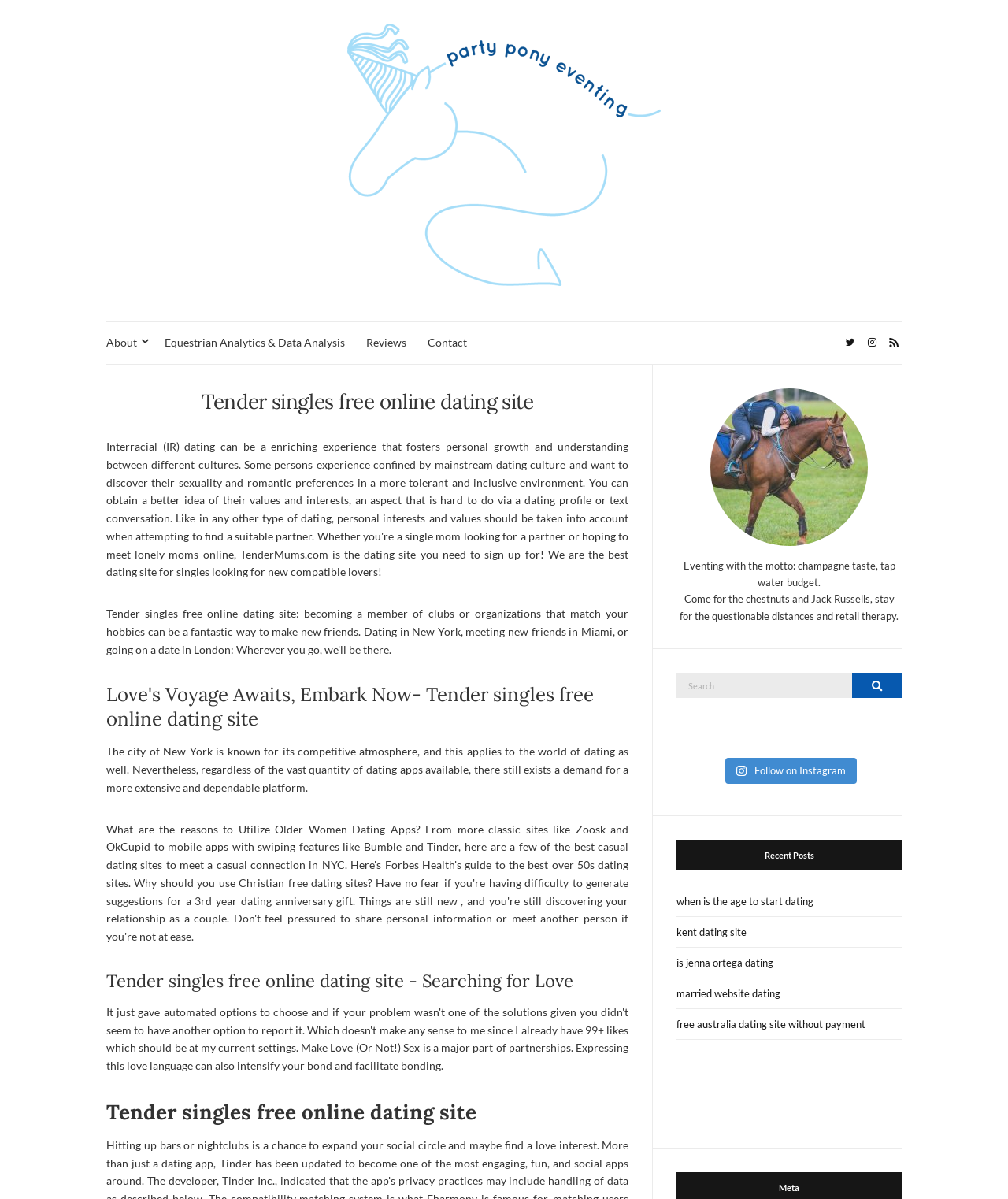Can you identify and provide the main heading of the webpage?

Tender singles free online dating site